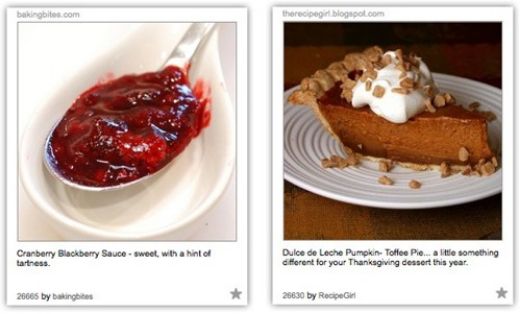Generate an elaborate description of what you see in the image.

This image features two delectable dishes side by side that offer exciting additions for festive meals. On the left, a glossy spoonful of **Cranberry Blackberry Sauce** is showcased, evoking both sweetness and a hint of tartness—perfect for complementing holiday roasts or as a vibrant topping for desserts. This recipe is highlighted as a seasonal favorite from **Baking Bites**.

On the right, a slice of **Dulce de Leche Pumpkin-Toffee Pie** sits elegantly on a white plate, adorned with whipped cream and a sprinkle of crunchy toffee bits. This indulgent dessert promises to be a unique twist for Thanksgiving celebrations, featuring a rich pumpkin pie base enriched with luxurious dulce de leche. The source for this tempting recipe is **Recipe Girl**. Together, these dishes beautifully illustrate the fusion of traditional flavors with innovative ideas for holiday dining.